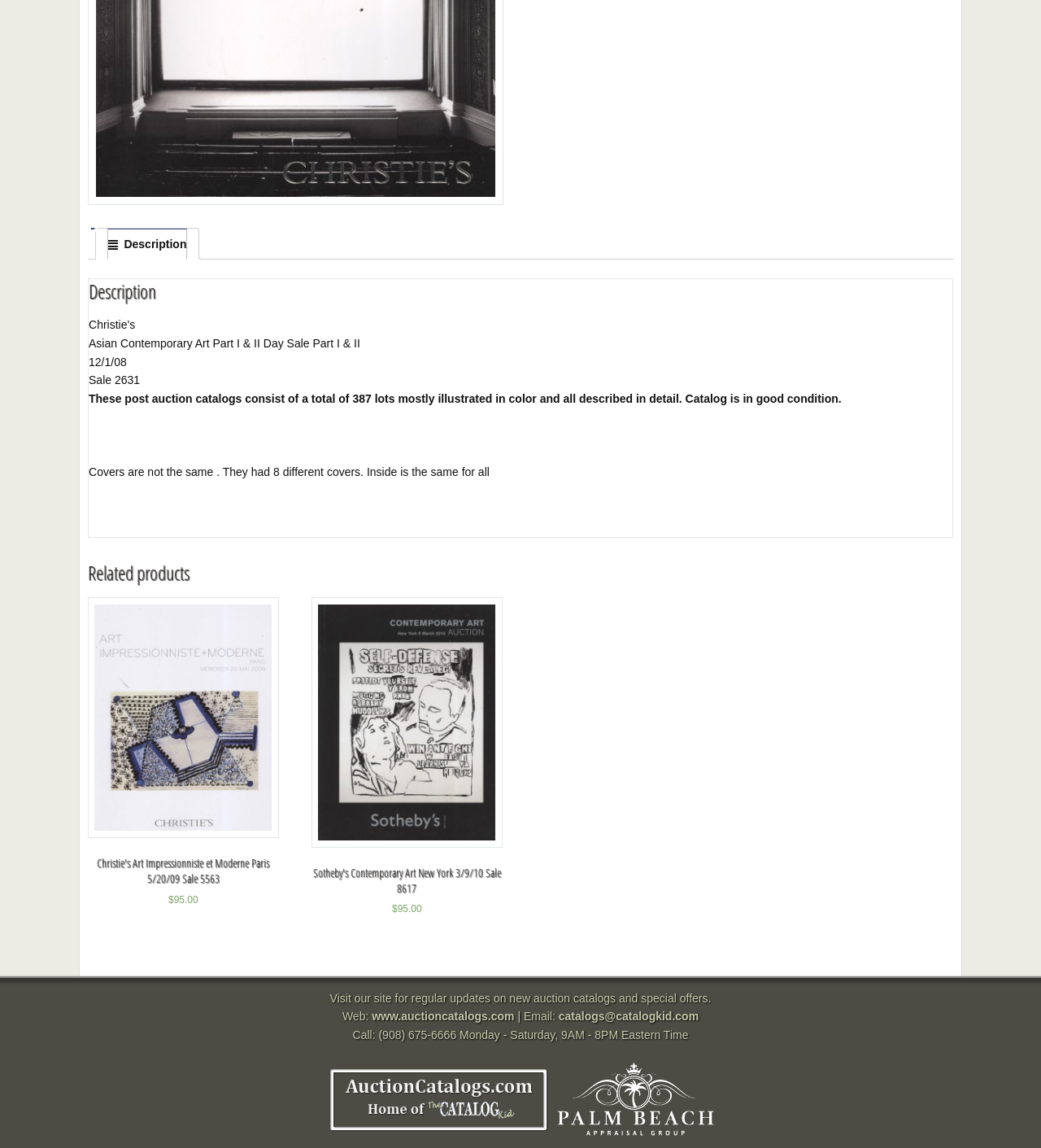Based on the element description, predict the bounding box coordinates (top-left x, top-left y, bottom-right x, bottom-right y) for the UI element in the screenshot: Description

[0.103, 0.199, 0.18, 0.226]